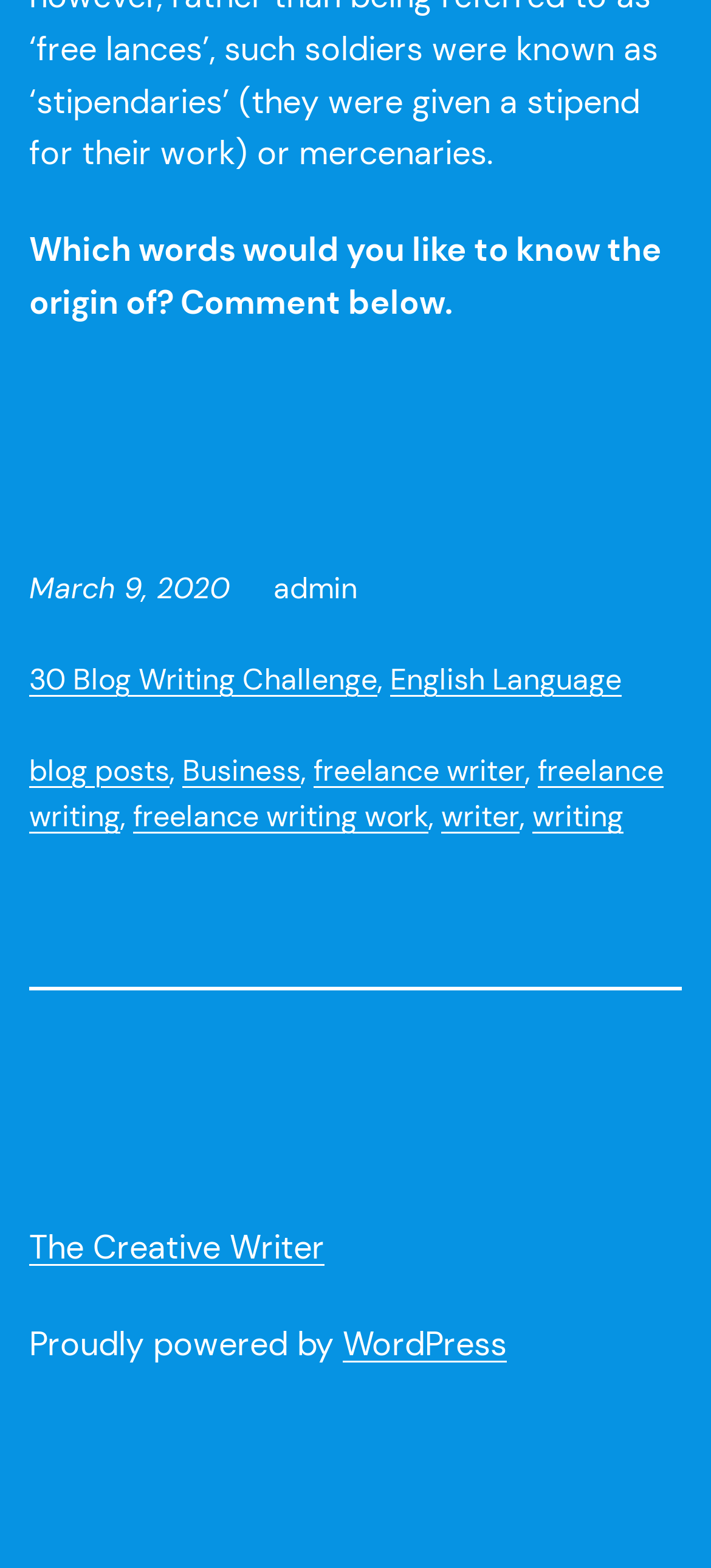Determine the bounding box coordinates of the region to click in order to accomplish the following instruction: "Visit the '30 Blog Writing Challenge' page". Provide the coordinates as four float numbers between 0 and 1, specifically [left, top, right, bottom].

[0.041, 0.421, 0.531, 0.445]